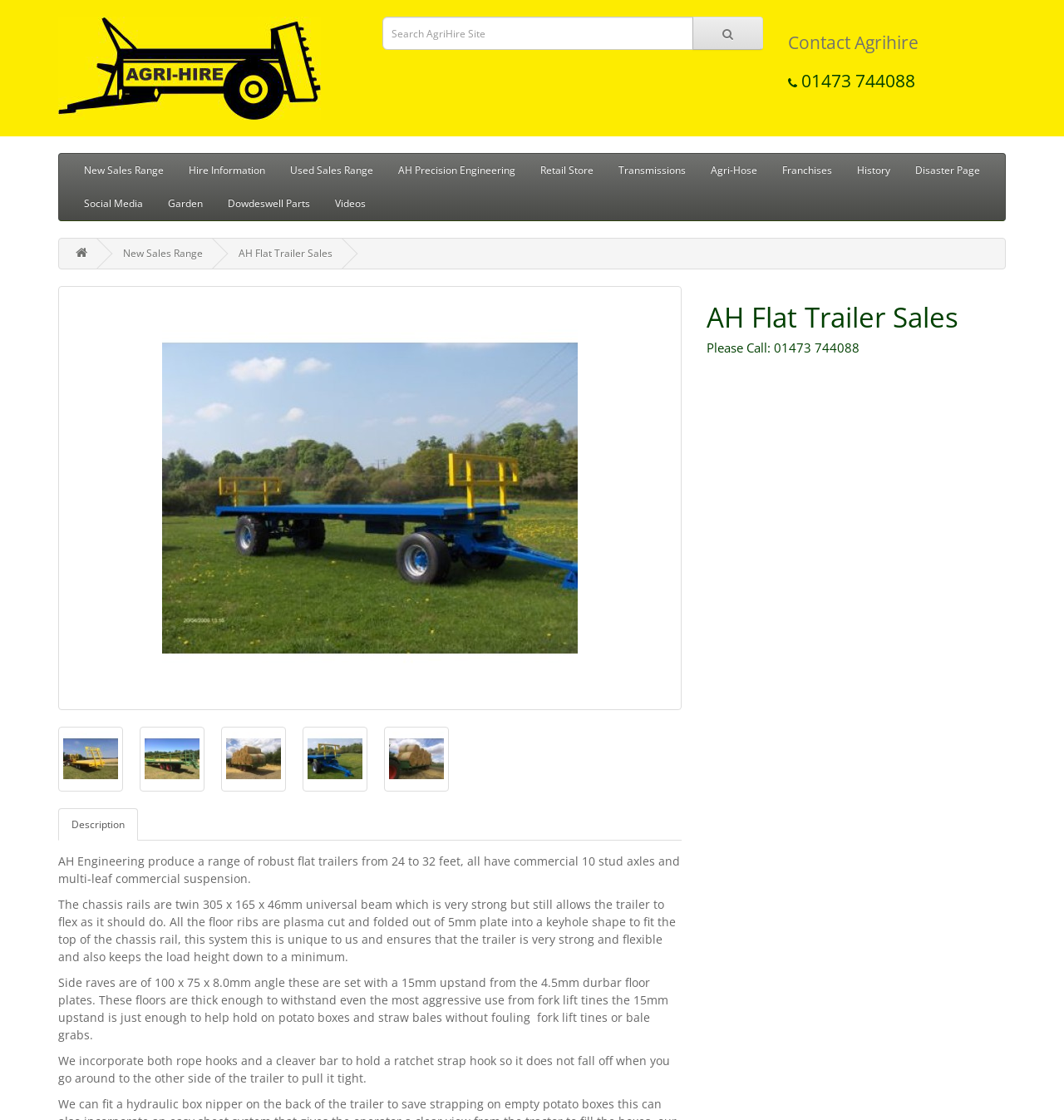Identify the bounding box coordinates for the UI element mentioned here: "Hire Information". Provide the coordinates as four float values between 0 and 1, i.e., [left, top, right, bottom].

[0.166, 0.137, 0.261, 0.167]